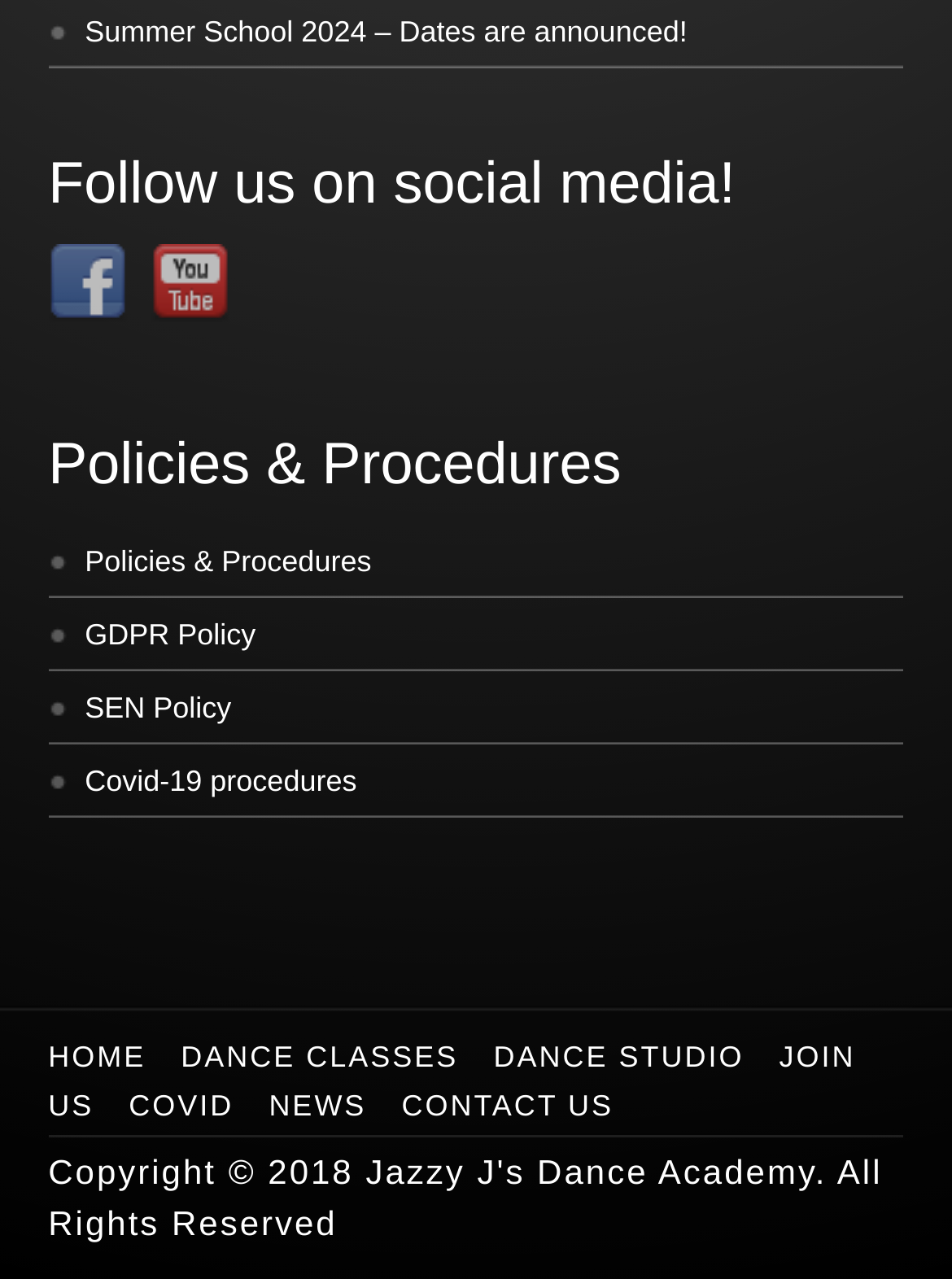Predict the bounding box coordinates of the area that should be clicked to accomplish the following instruction: "Read about Covid-19 procedures". The bounding box coordinates should consist of four float numbers between 0 and 1, i.e., [left, top, right, bottom].

[0.051, 0.581, 0.949, 0.639]